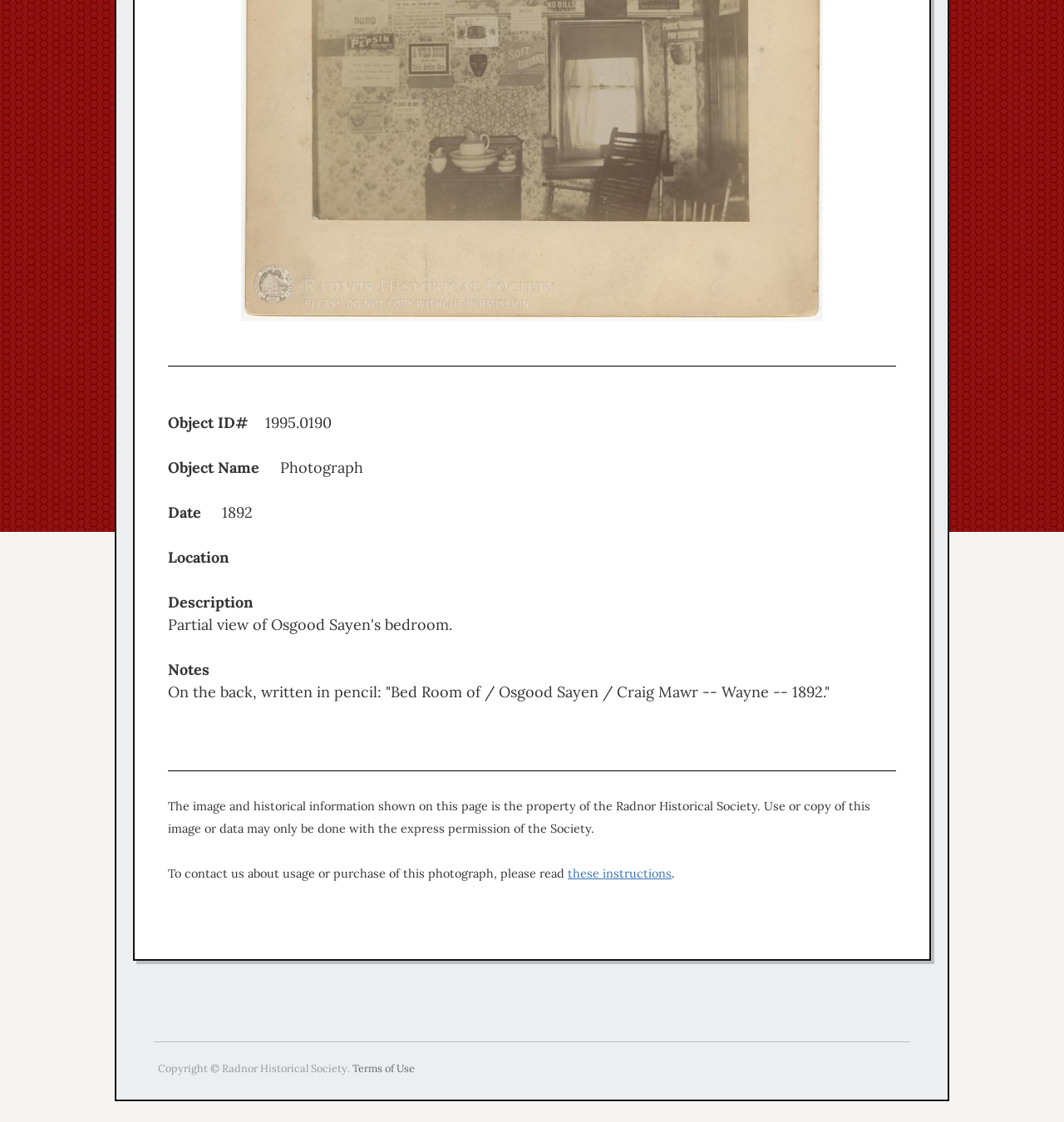Provide the bounding box coordinates of the HTML element this sentence describes: "Terms of Use". The bounding box coordinates consist of four float numbers between 0 and 1, i.e., [left, top, right, bottom].

[0.331, 0.946, 0.39, 0.958]